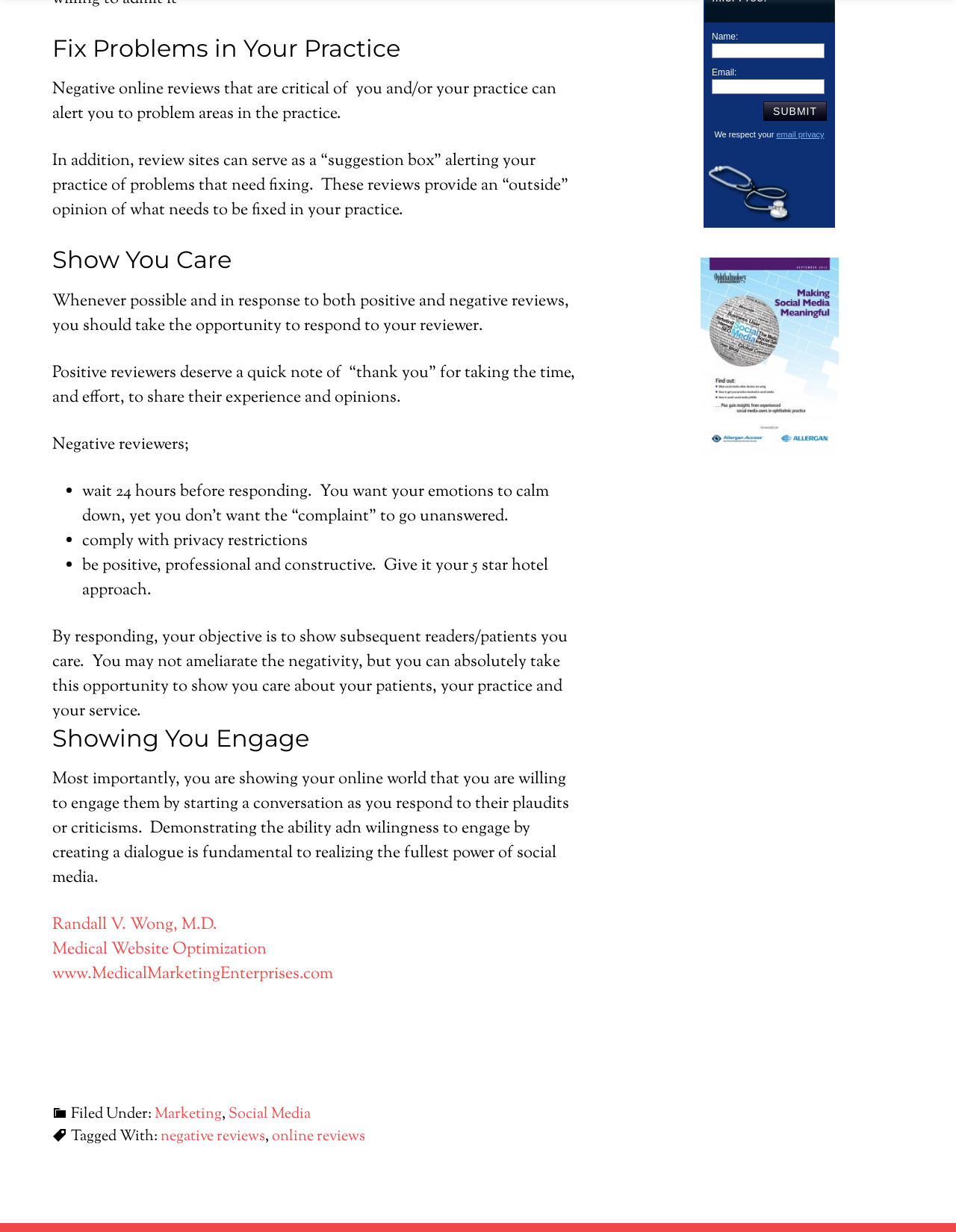What should you do before responding to negative reviews?
Give a detailed response to the question by analyzing the screenshot.

The webpage suggests that before responding to negative reviews, you should wait 24 hours to calm down and avoid responding emotionally. This is mentioned in the bullet points under the section 'Show You Care'.